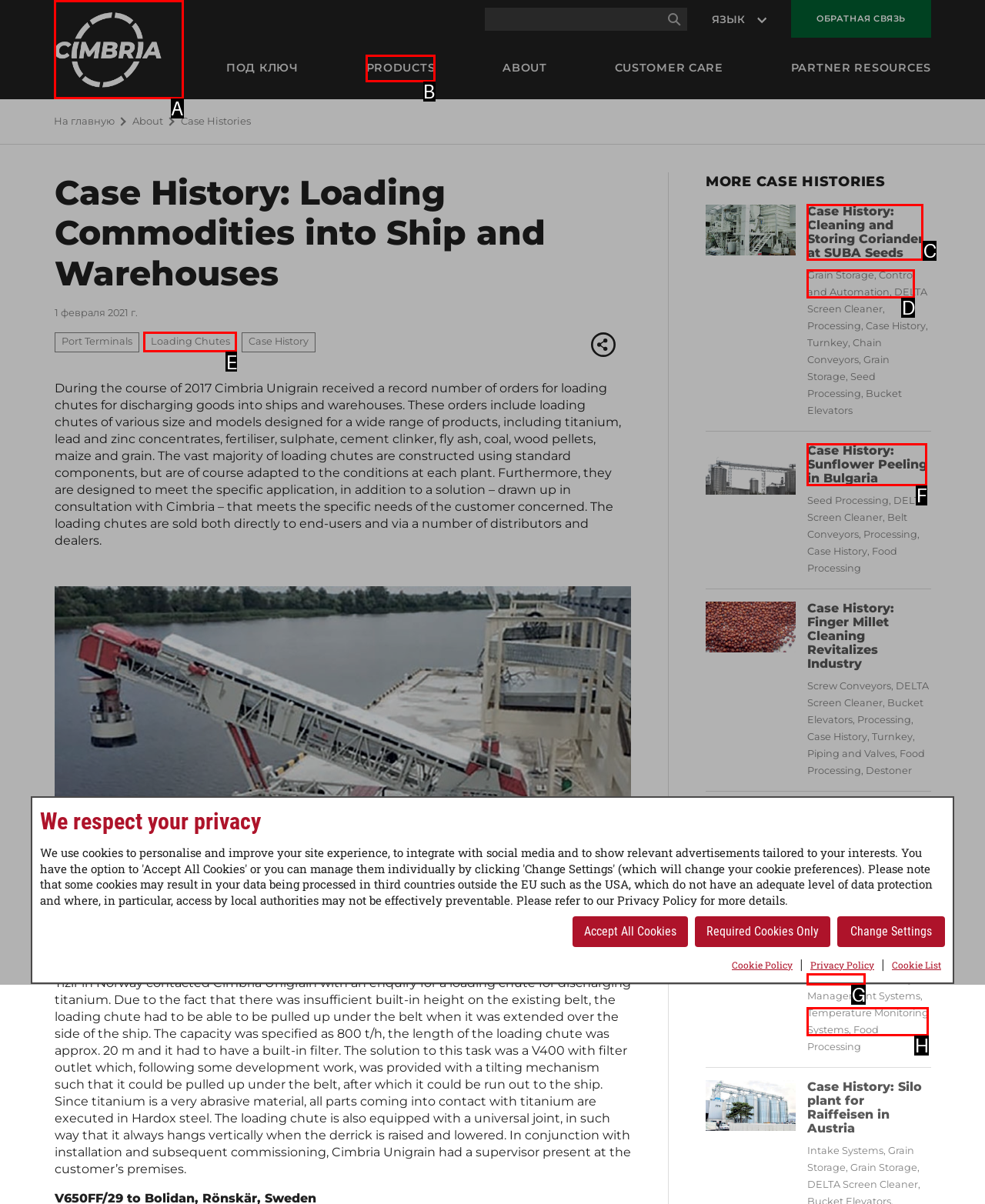Which lettered option should I select to achieve the task: Click the logo according to the highlighted elements in the screenshot?

A